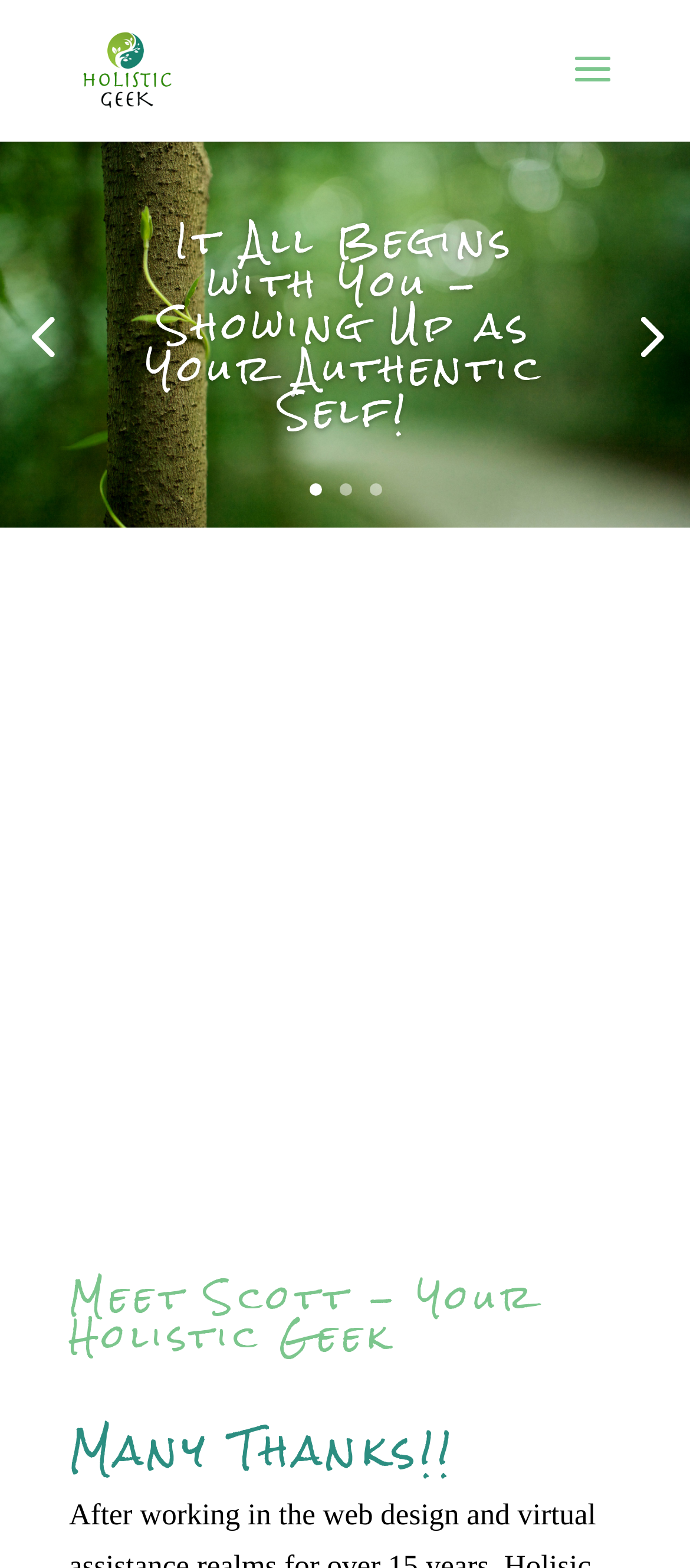Bounding box coordinates are specified in the format (top-left x, top-left y, bottom-right x, bottom-right y). All values are floating point numbers bounded between 0 and 1. Please provide the bounding box coordinate of the region this sentence describes: 1

[0.447, 0.308, 0.465, 0.316]